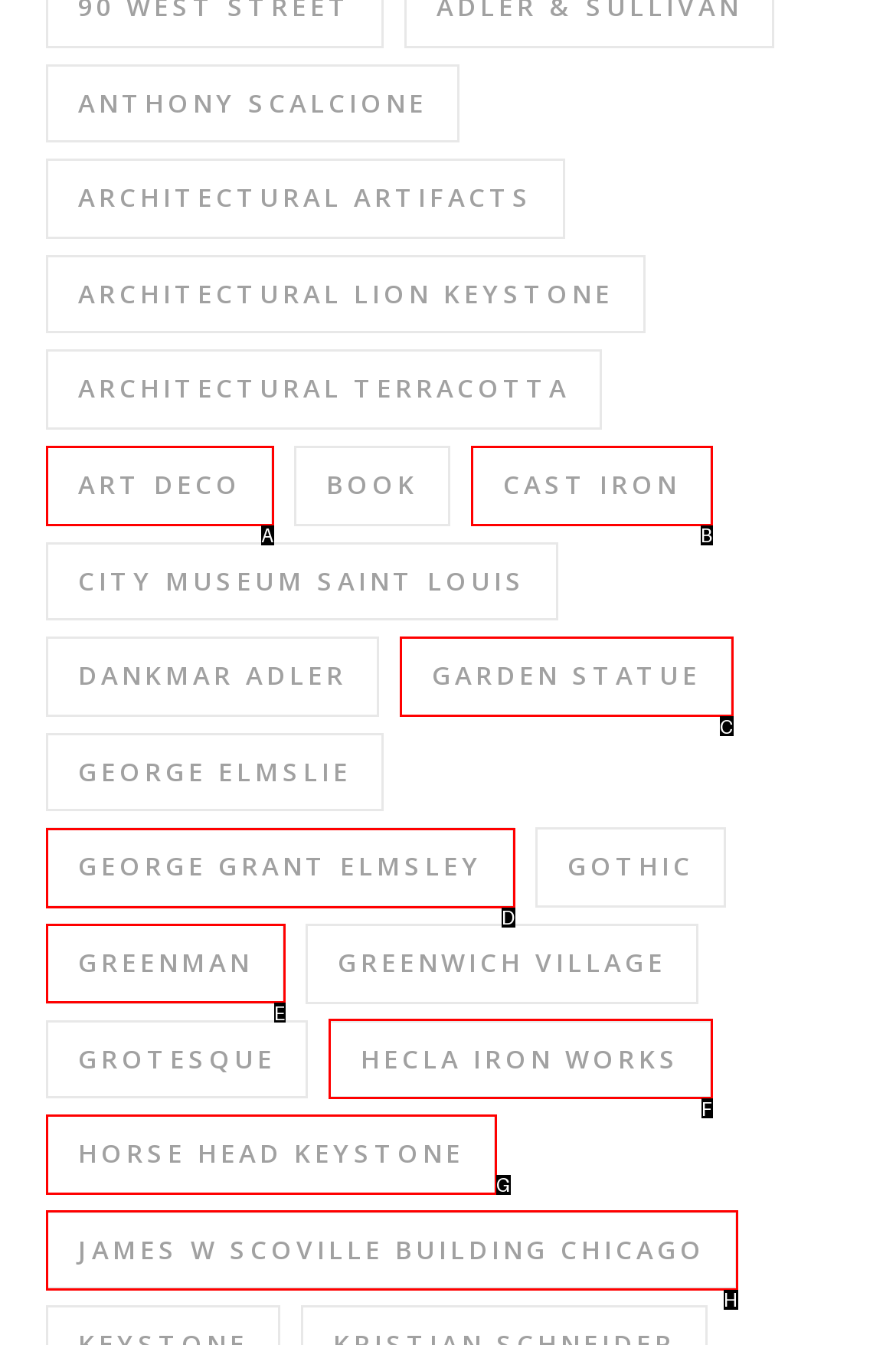Match the description: hecla iron works to the appropriate HTML element. Respond with the letter of your selected option.

F